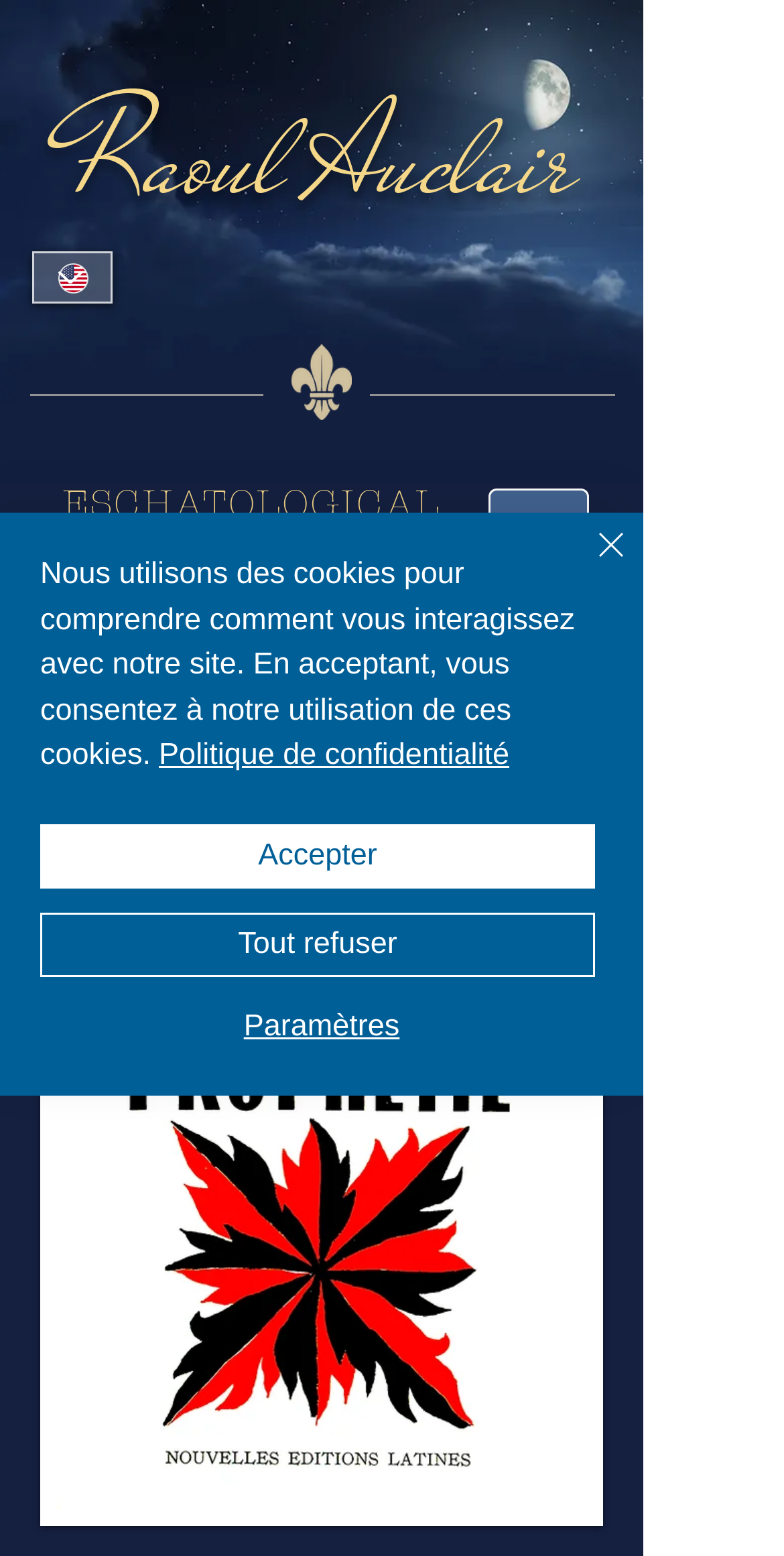Using the provided description Politique de confidentialité, find the bounding box coordinates for the UI element. Provide the coordinates in (top-left x, top-left y, bottom-right x, bottom-right y) format, ensuring all values are between 0 and 1.

[0.203, 0.474, 0.65, 0.496]